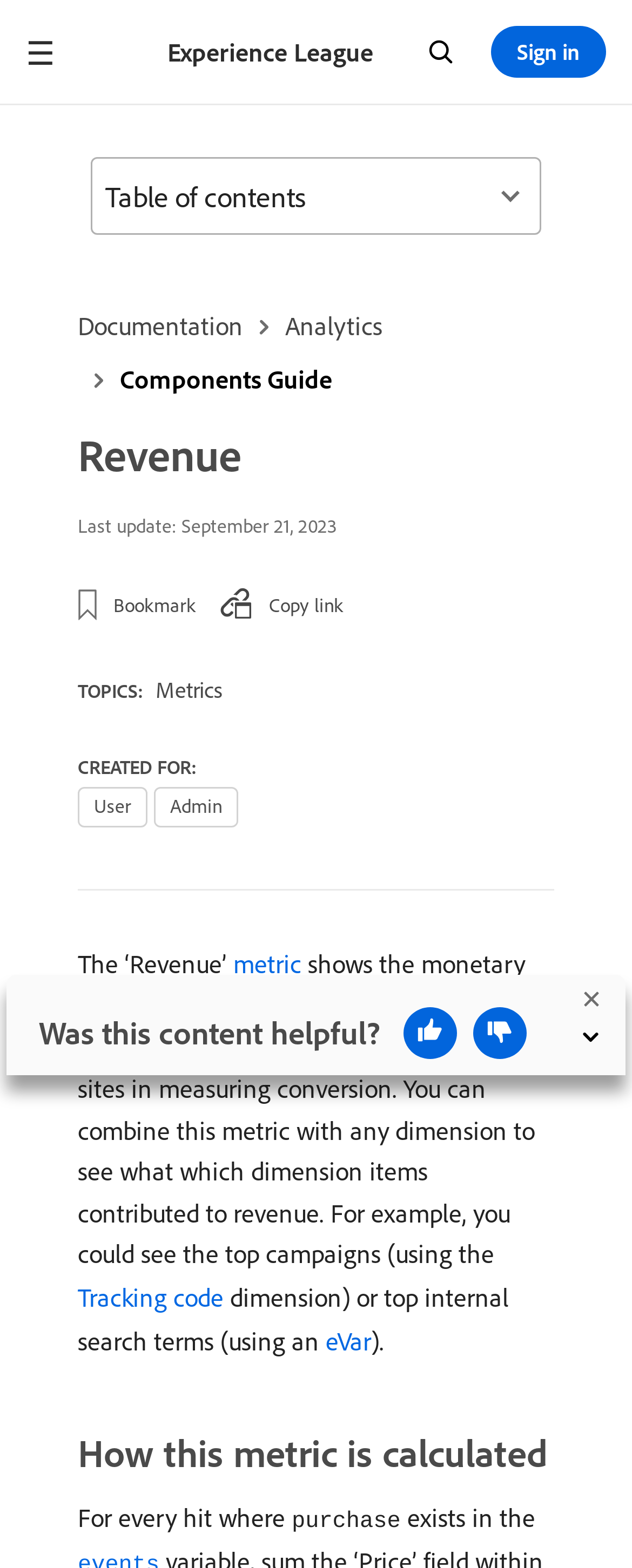What is the purpose of the 'Table of contents' button?
Can you give a detailed and elaborate answer to the question?

I found the answer by looking at the properties of the 'Table of contents' button, which has the property 'controls: toc-dropdown-popover', indicating that it is used to show the table of contents.